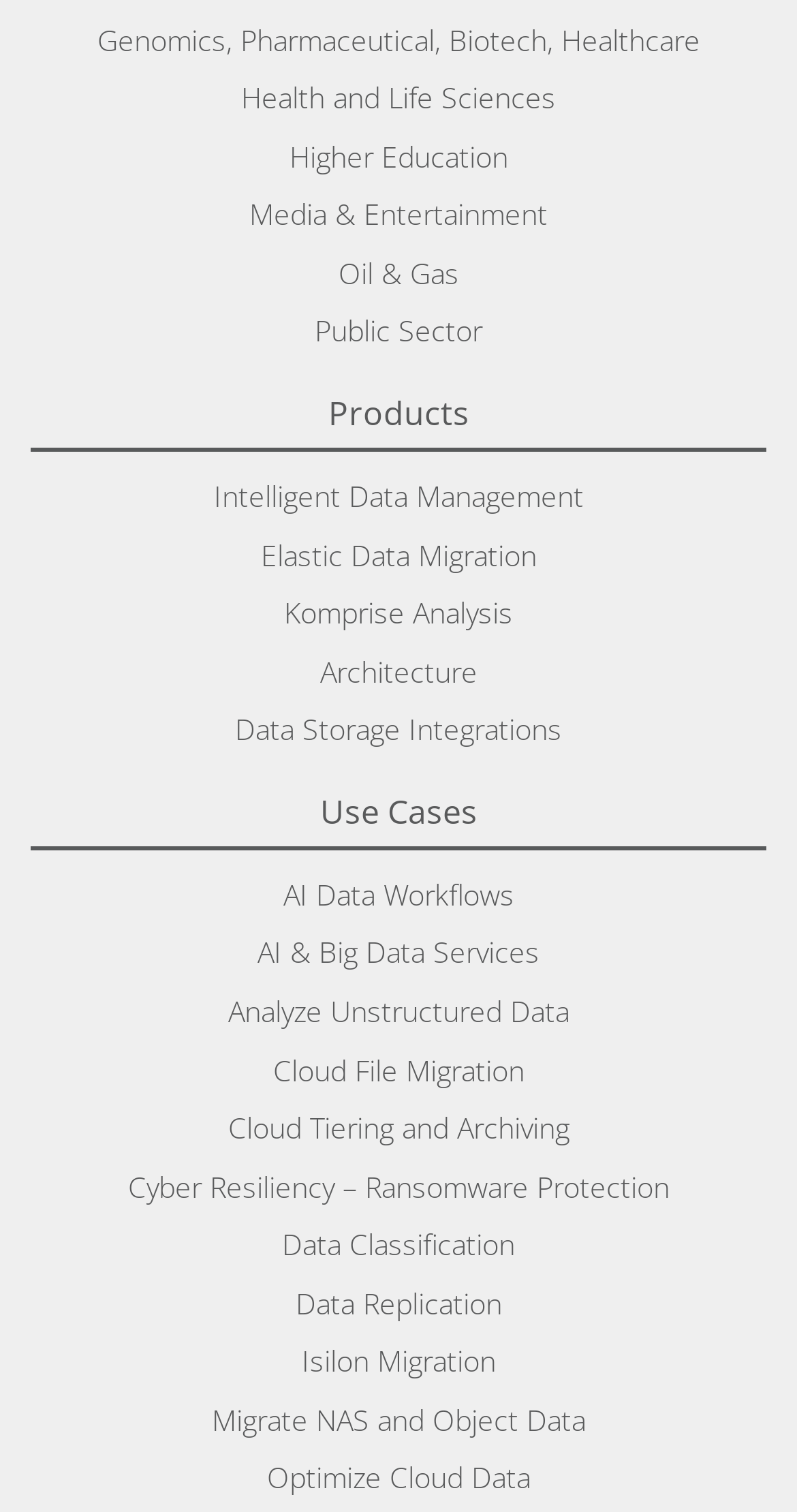Identify the bounding box coordinates for the region to click in order to carry out this instruction: "Check out Cyber Resiliency – Ransomware Protection". Provide the coordinates using four float numbers between 0 and 1, formatted as [left, top, right, bottom].

[0.16, 0.766, 0.84, 0.805]